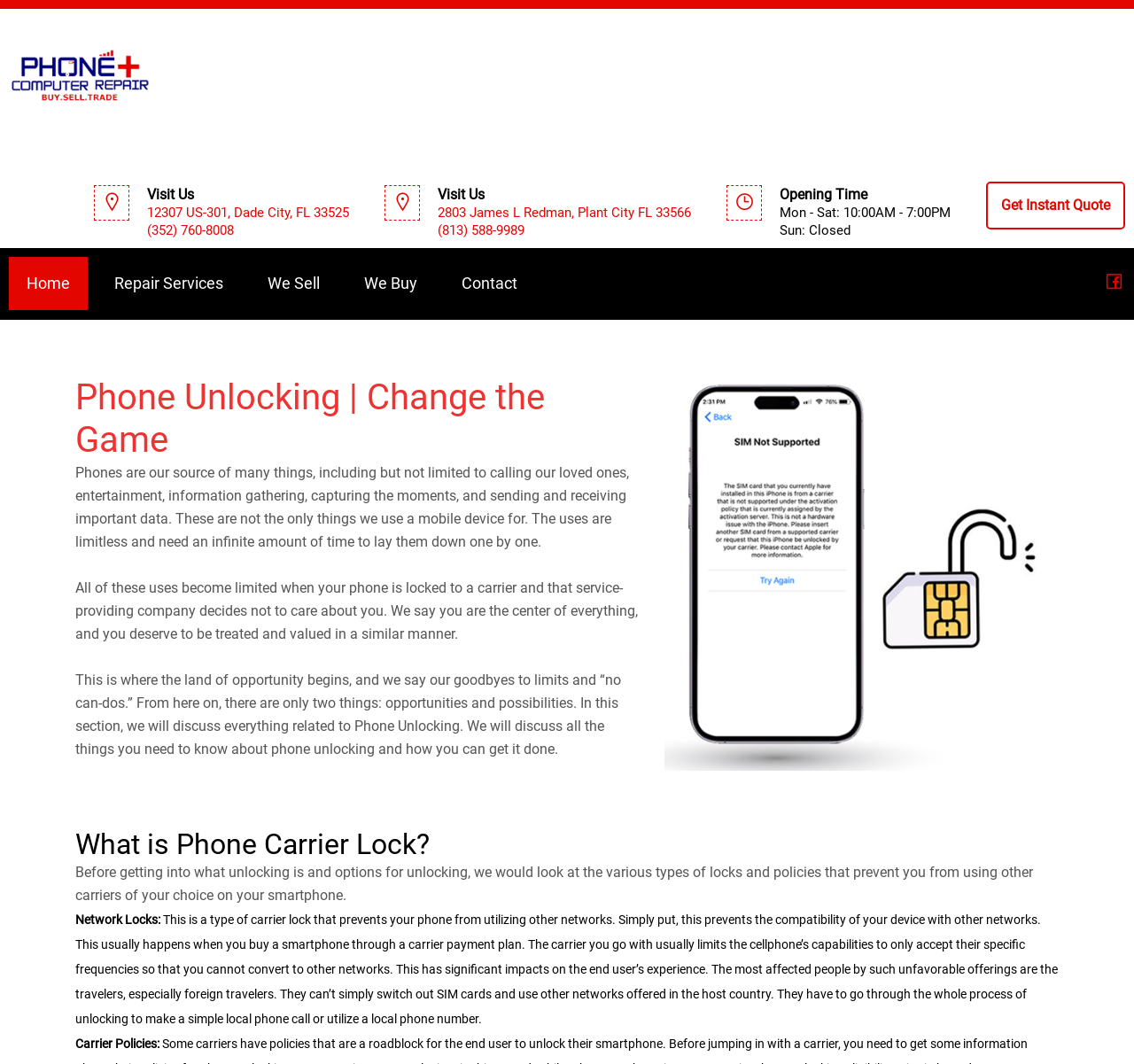By analyzing the image, answer the following question with a detailed response: What is the phone number of the second location?

I found the phone number by looking at the link element with the text '(813) 588-9989' which is located at the top of the webpage, under the 'Visit Us' static text, and next to the address '2803 James L Redman, Plant City FL 33566'.